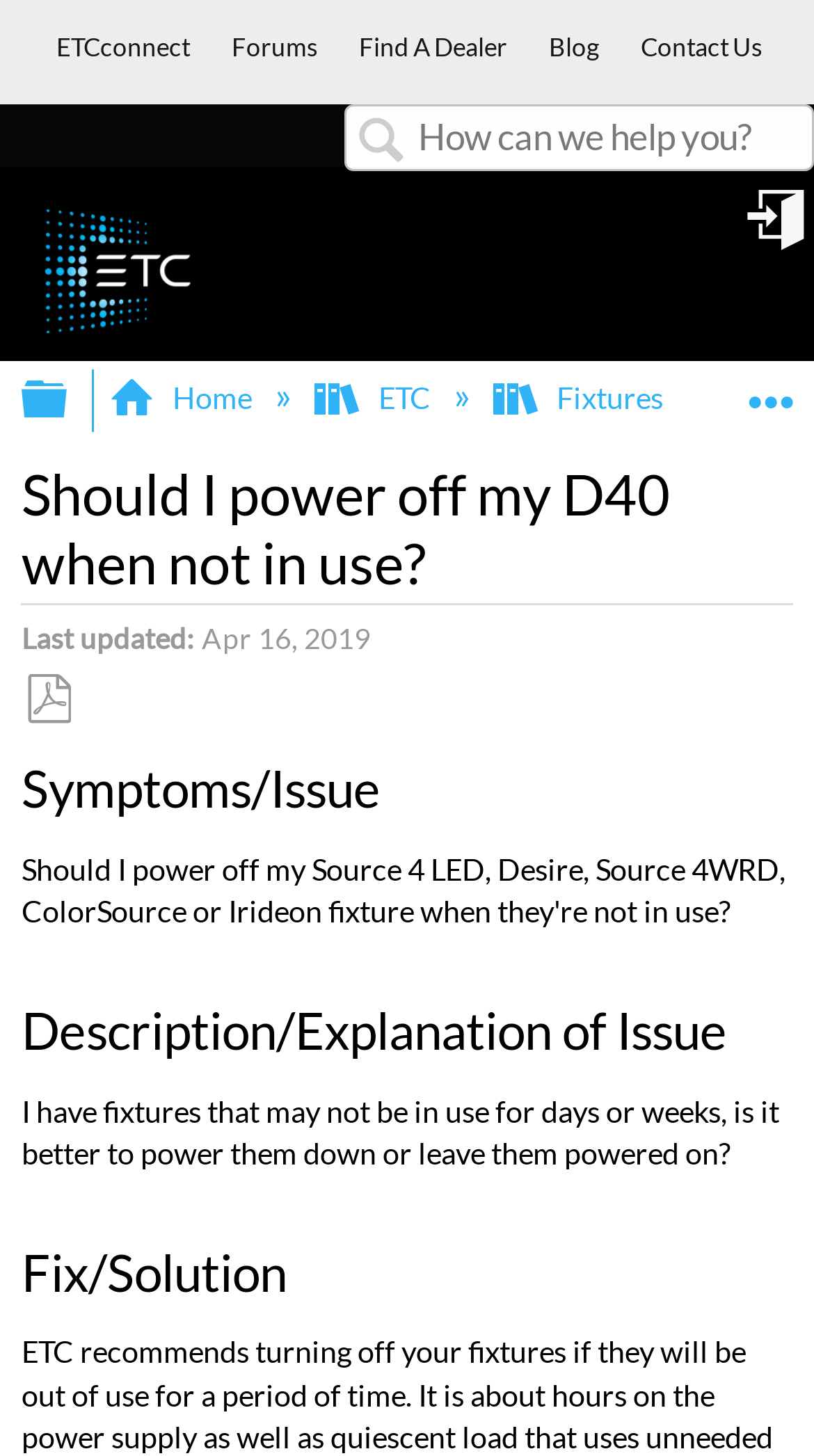Generate an in-depth caption that captures all aspects of the webpage.

The webpage is about a question and answer forum, specifically discussing whether to power off a D40 when not in use. At the top, there is a header section with several links, including "ETCconnect", "Forums", "Find A Dealer", "Blog", and "Contact Us", aligned horizontally across the page. To the left of these links is the Electronic Theatre Controls Inc logo, an image with a search box and a search button to its right. 

On the top right, there is a "Sign in" link and a button to expand or collapse the global hierarchy. Below the header section, there is a secondary navigation menu with links to "Home", "ETC", and "Fixtures". 

The main content of the page is divided into sections, starting with a heading that repeats the question "Should I power off my D40 when not in use?". Below this, there is a description list with a term "Last updated" and a detail "Apr 16, 2019". 

Further down, there are three sections with headings: "Symptoms/Issue", "Description/Explanation of Issue", and "Fix/Solution". The "Description/Explanation of Issue" section contains a paragraph of text explaining the context of the question, and the "Fix/Solution" section is likely to contain the answer to the question, although the exact content is not specified.